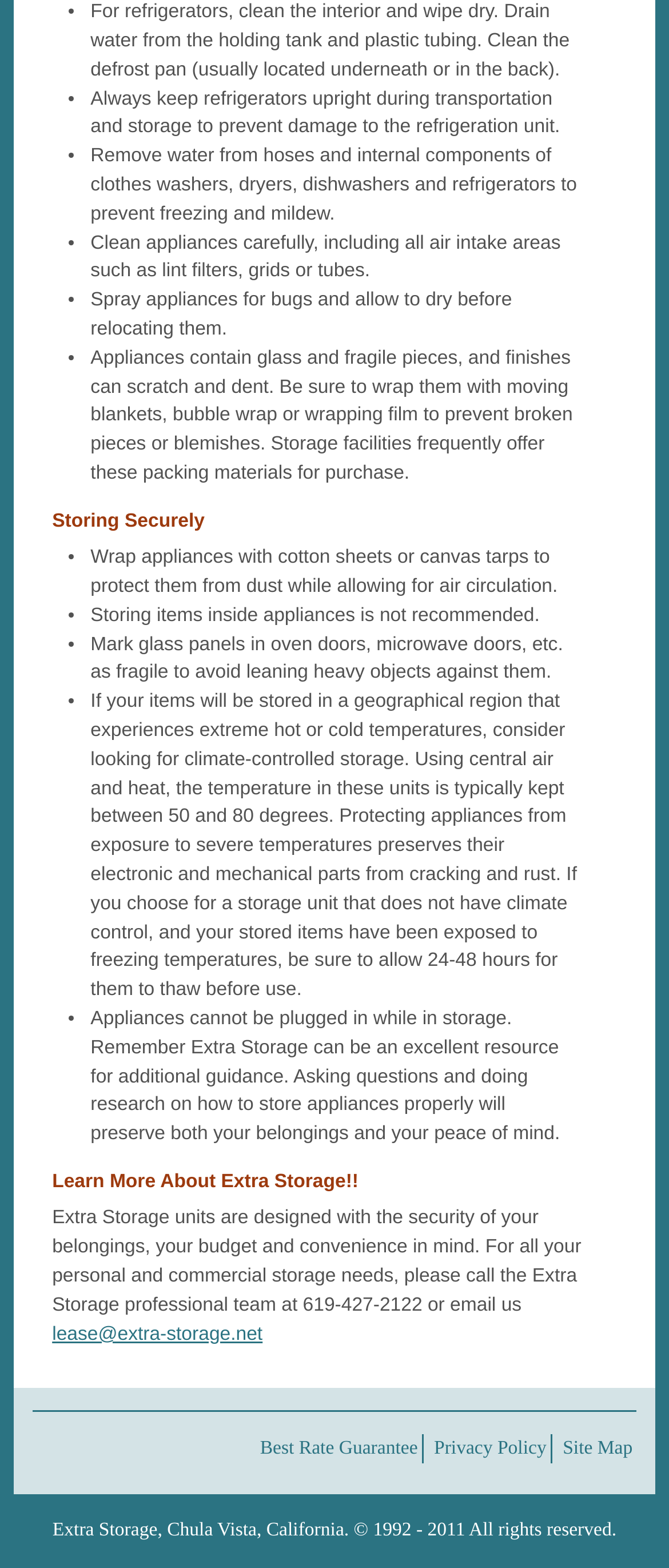Why is climate-controlled storage recommended?
Analyze the screenshot and provide a detailed answer to the question.

The webpage suggests that if items will be stored in a region with extreme hot or cold temperatures, climate-controlled storage is recommended to protect appliances from exposure to severe temperatures, which can cause damage to their electronic and mechanical parts.